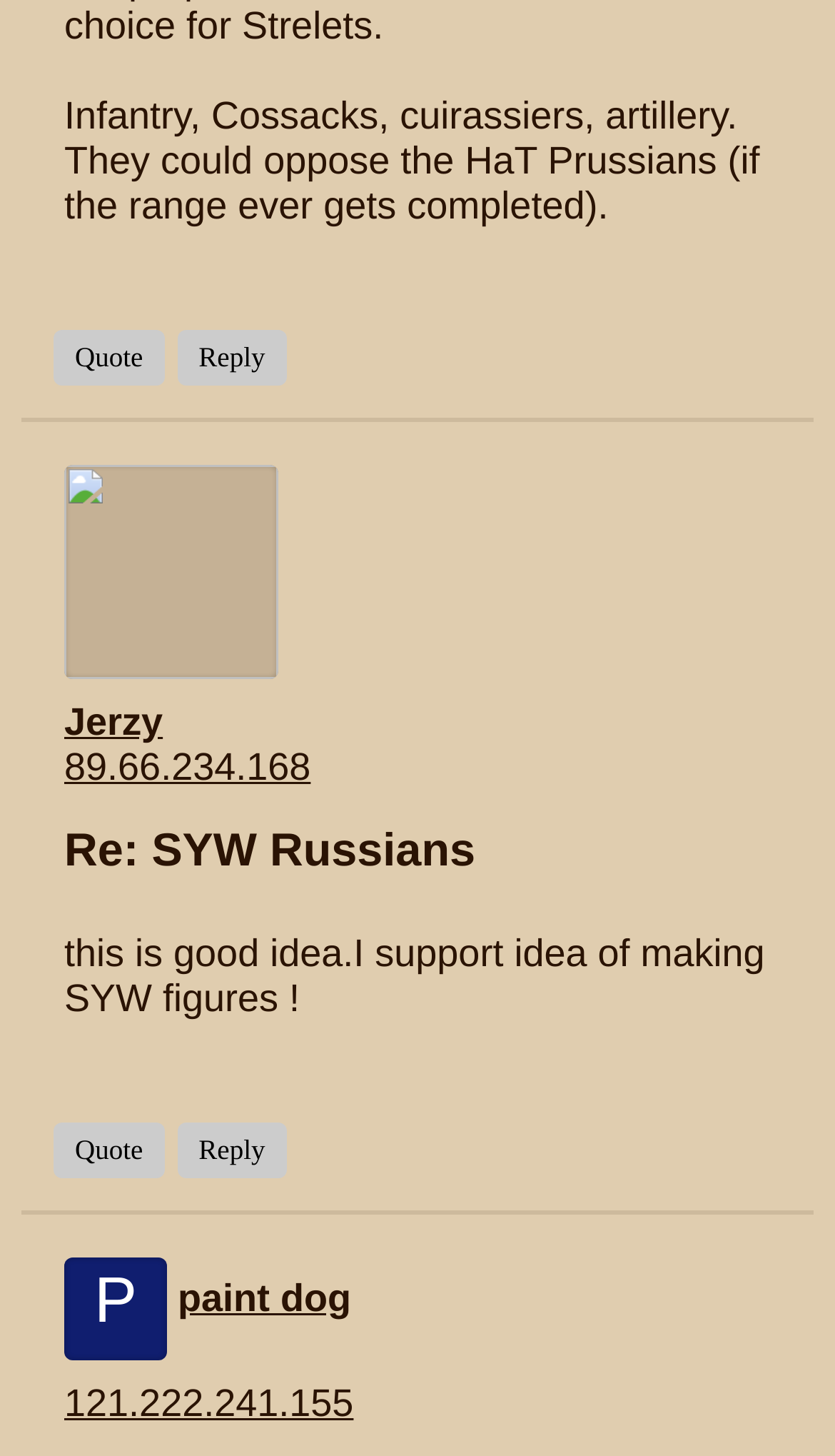What is the topic of the conversation?
Provide a detailed and extensive answer to the question.

Based on the StaticText elements, I found that the conversation is about SYW Russians, which is likely a topic related to Seven Years' War and Russian military figures.